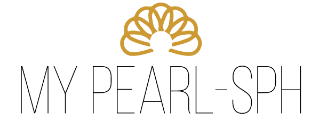Provide your answer in one word or a succinct phrase for the question: 
What theme is the logo likely associated with?

Fashion or beauty